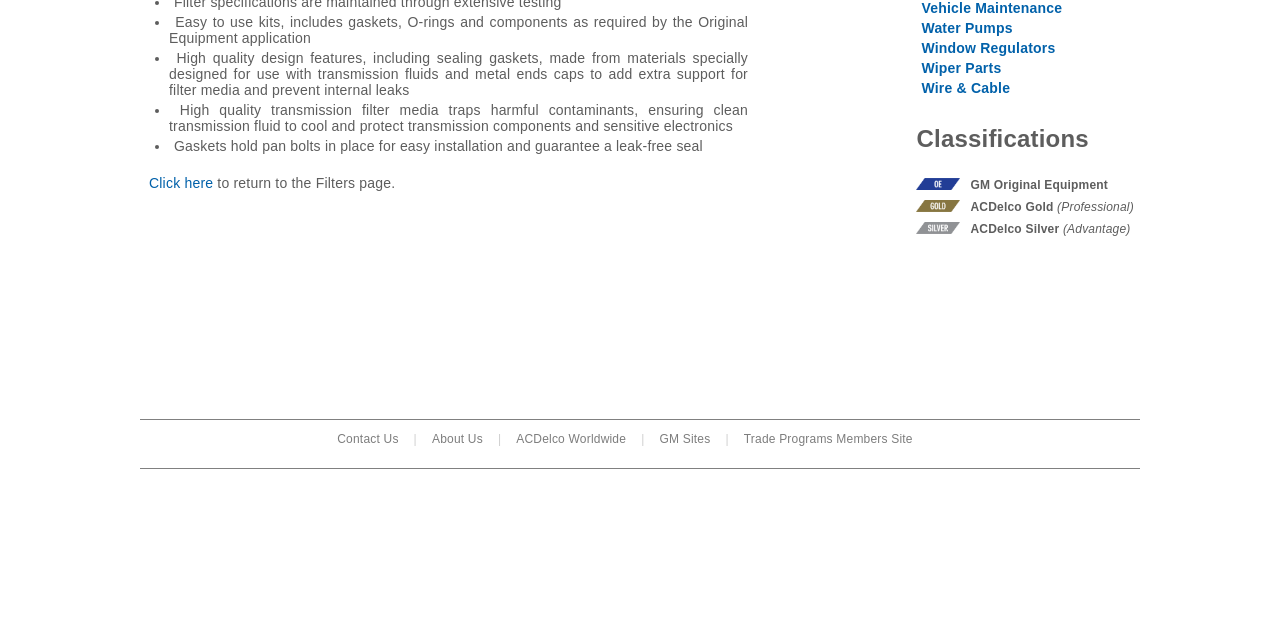From the webpage screenshot, predict the bounding box of the UI element that matches this description: "Where to find".

None